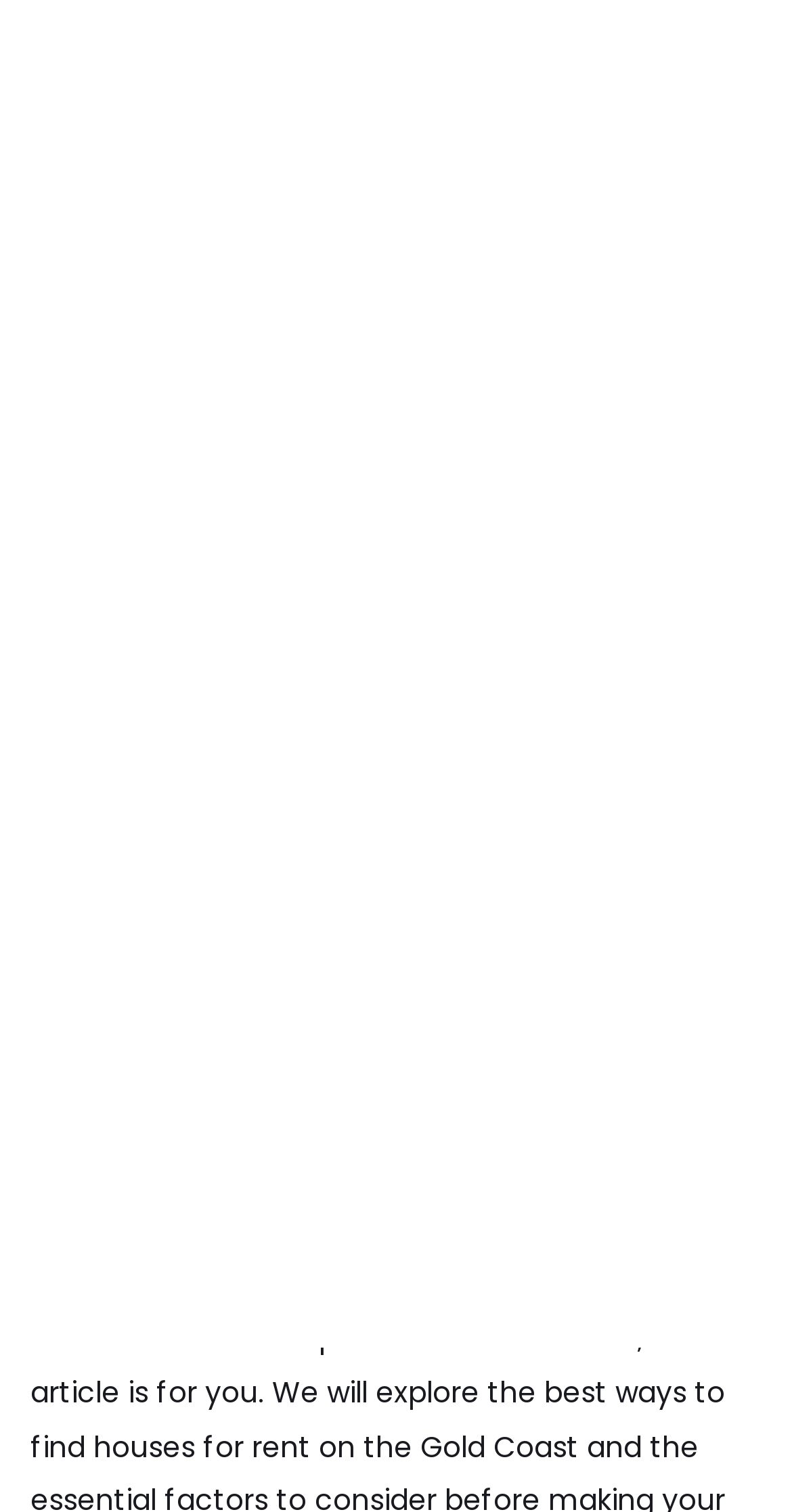What is the first menu item?
Identify the answer in the screenshot and reply with a single word or phrase.

Search